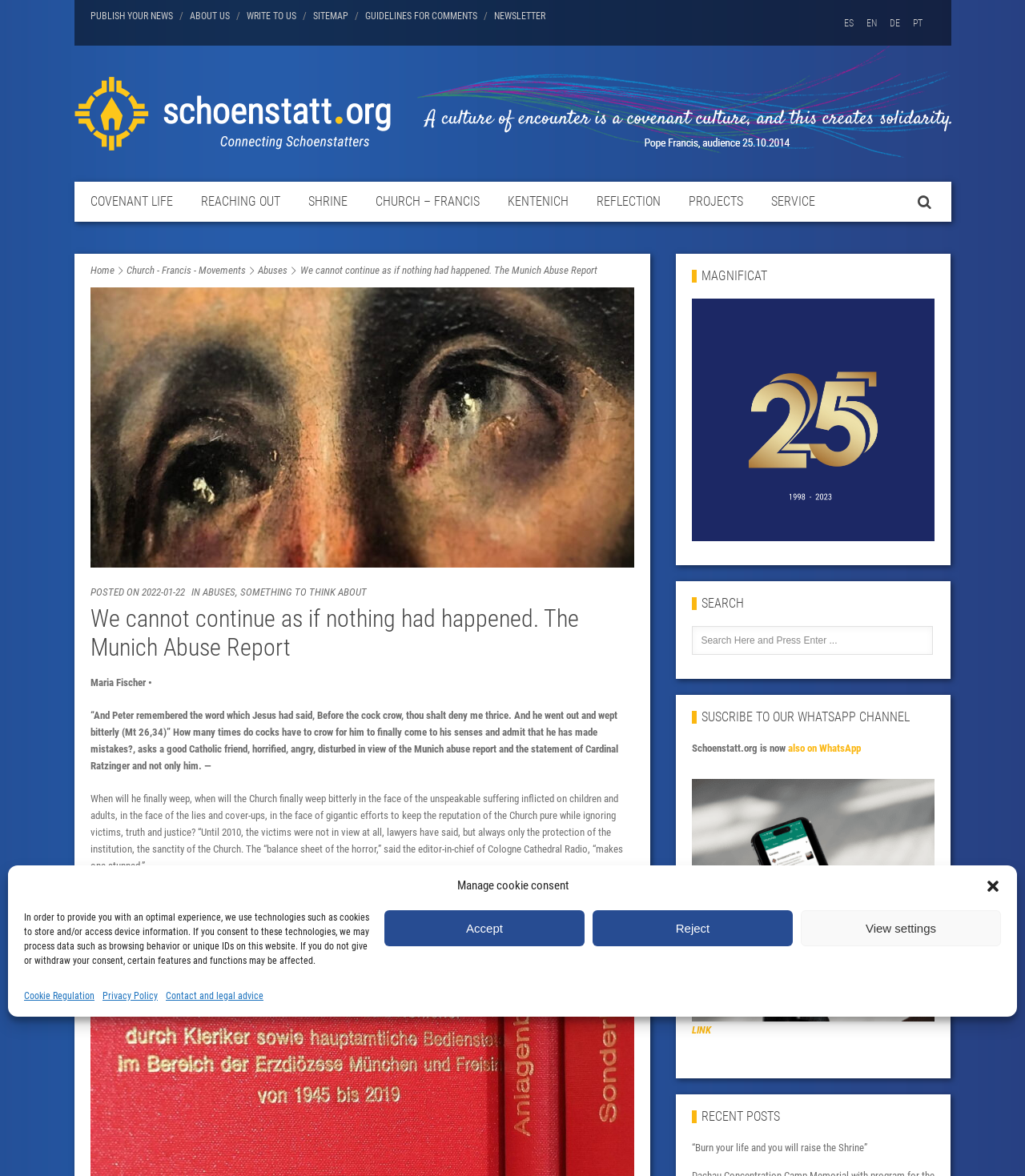Please locate the bounding box coordinates of the element that needs to be clicked to achieve the following instruction: "Click on the 'Schoenstatt.org' link". The coordinates should be four float numbers between 0 and 1, i.e., [left, top, right, bottom].

[0.072, 0.091, 0.381, 0.101]